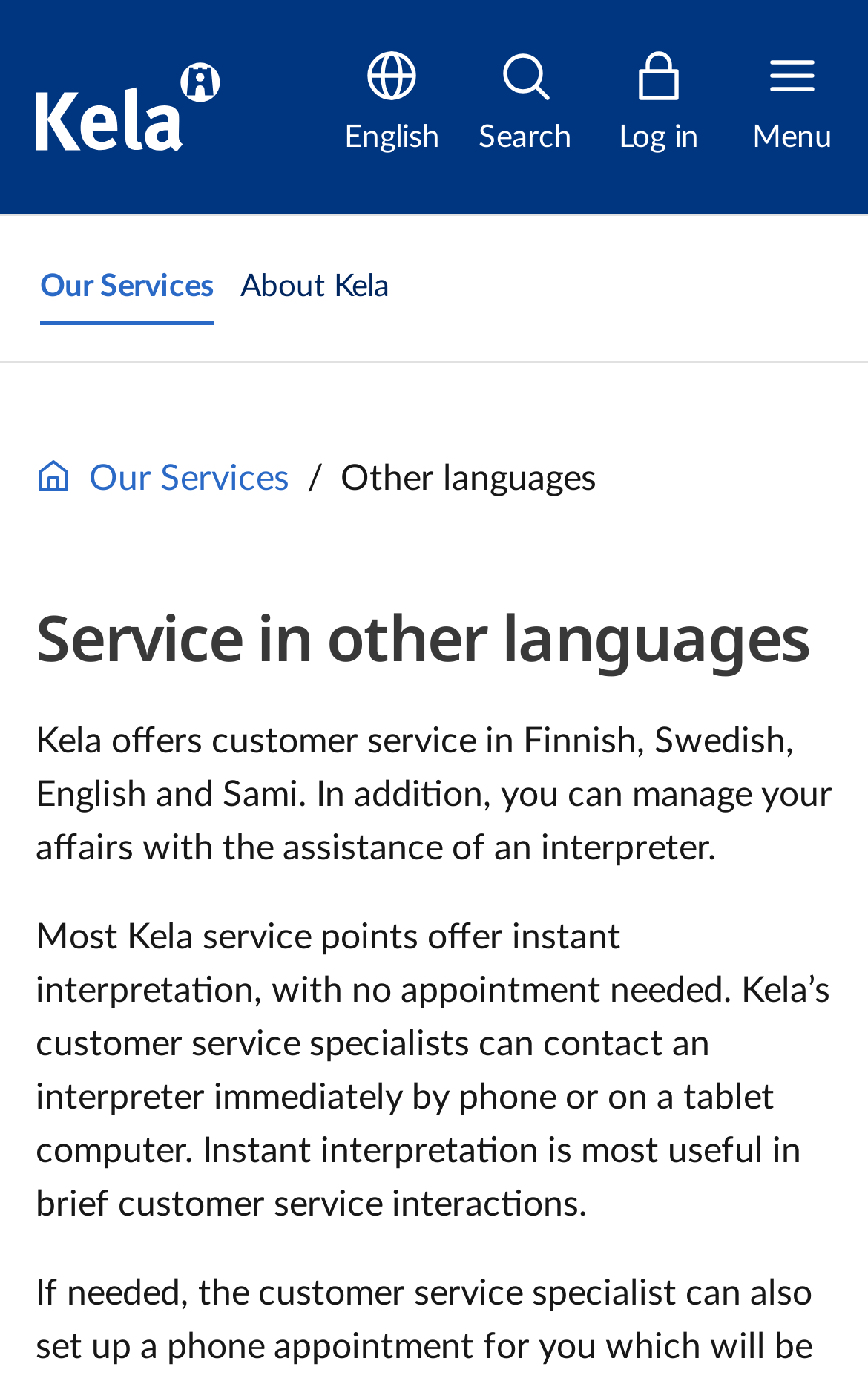Show the bounding box coordinates for the element that needs to be clicked to execute the following instruction: "select English language". Provide the coordinates in the form of four float numbers between 0 and 1, i.e., [left, top, right, bottom].

[0.364, 0.013, 0.538, 0.142]